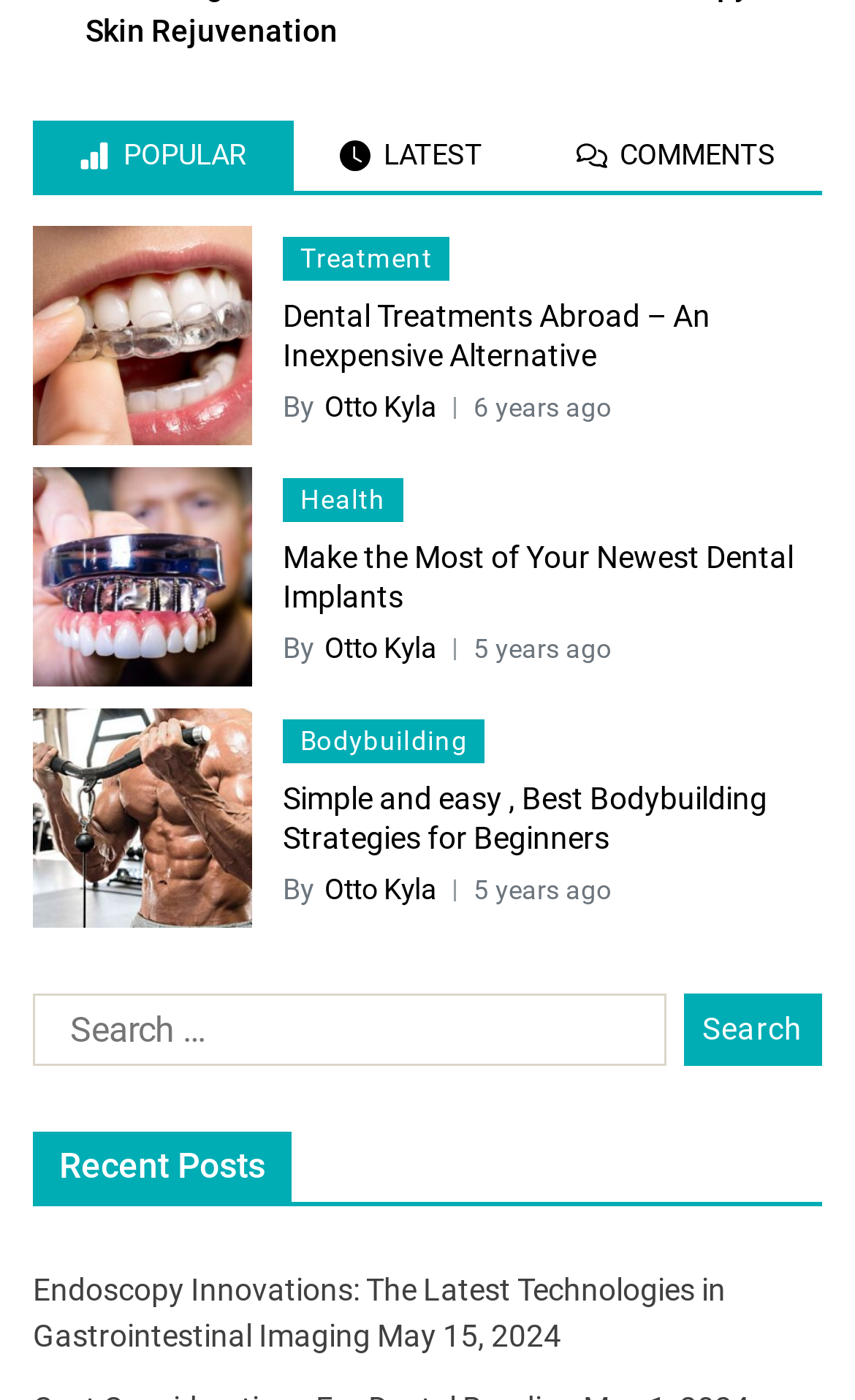Refer to the image and offer a detailed explanation in response to the question: How many tabs are in the tab navigation?

I counted the number of tabs in the tab navigation section, which are 'POPULAR', 'LATEST', and 'COMMENTS'.